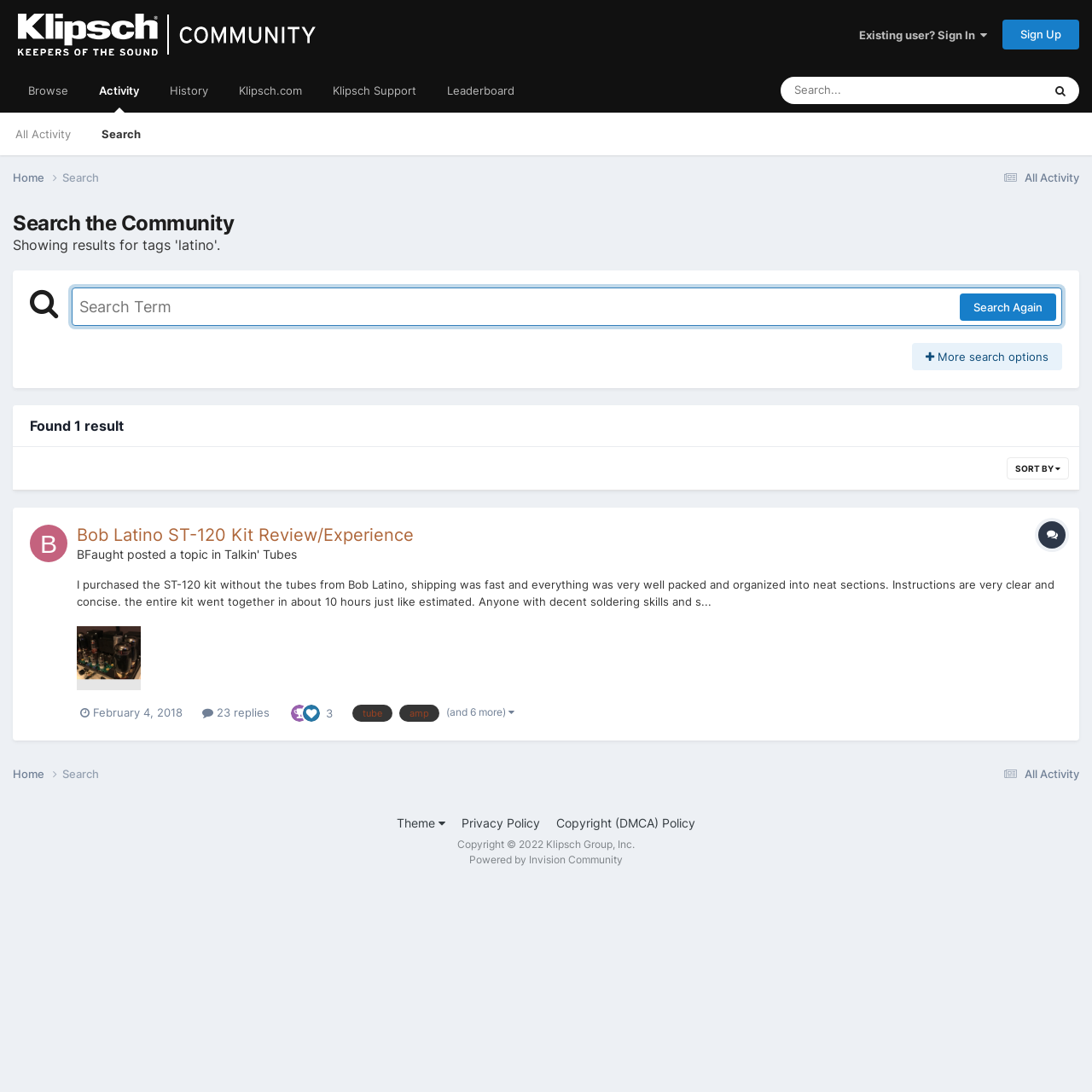Please find the bounding box coordinates of the clickable region needed to complete the following instruction: "View the topic 'Bob Latino ST-120 Kit Review/Experience'". The bounding box coordinates must consist of four float numbers between 0 and 1, i.e., [left, top, right, bottom].

[0.07, 0.48, 0.379, 0.499]